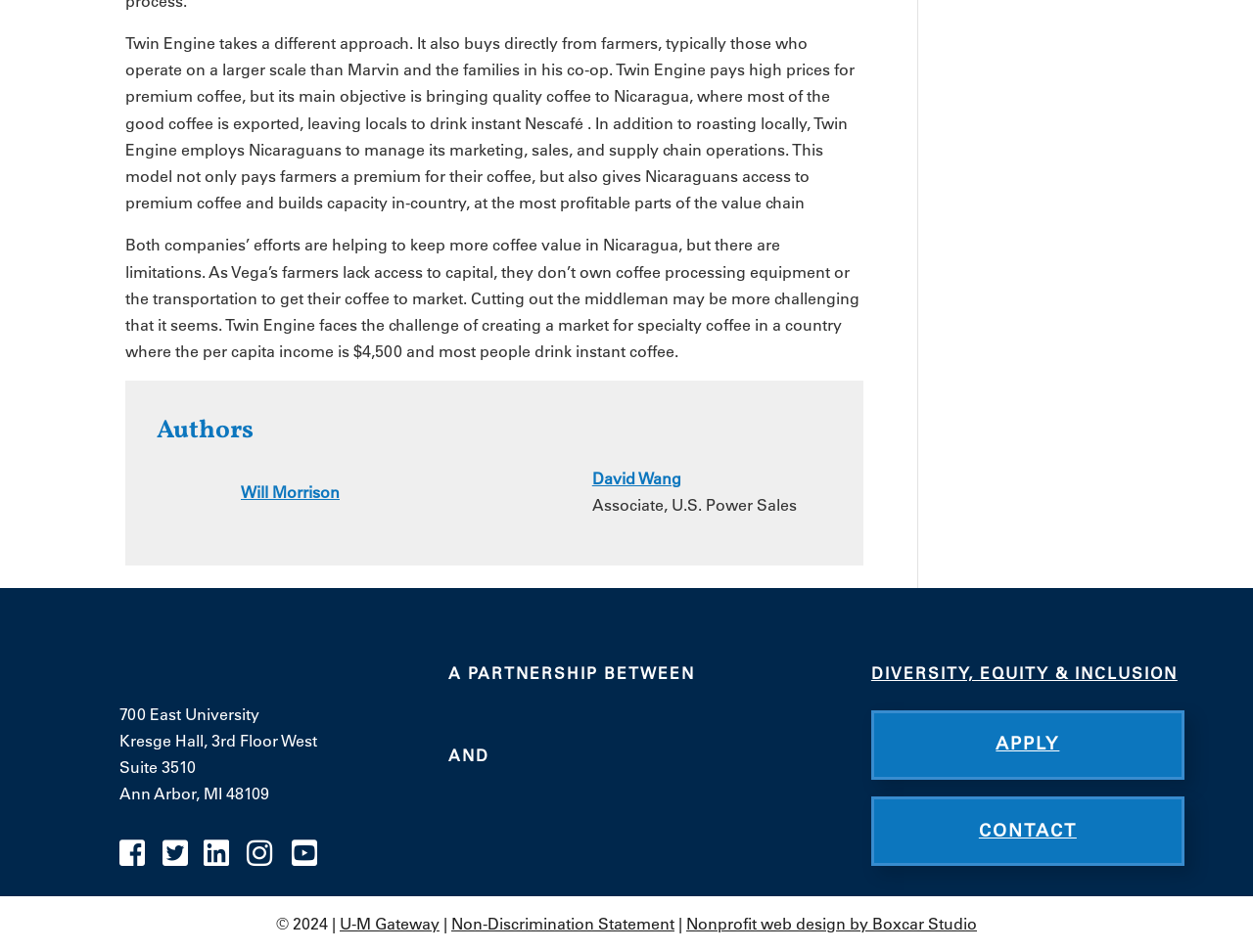Who are the authors of the article?
Refer to the screenshot and respond with a concise word or phrase.

Will Morrison and David Wang